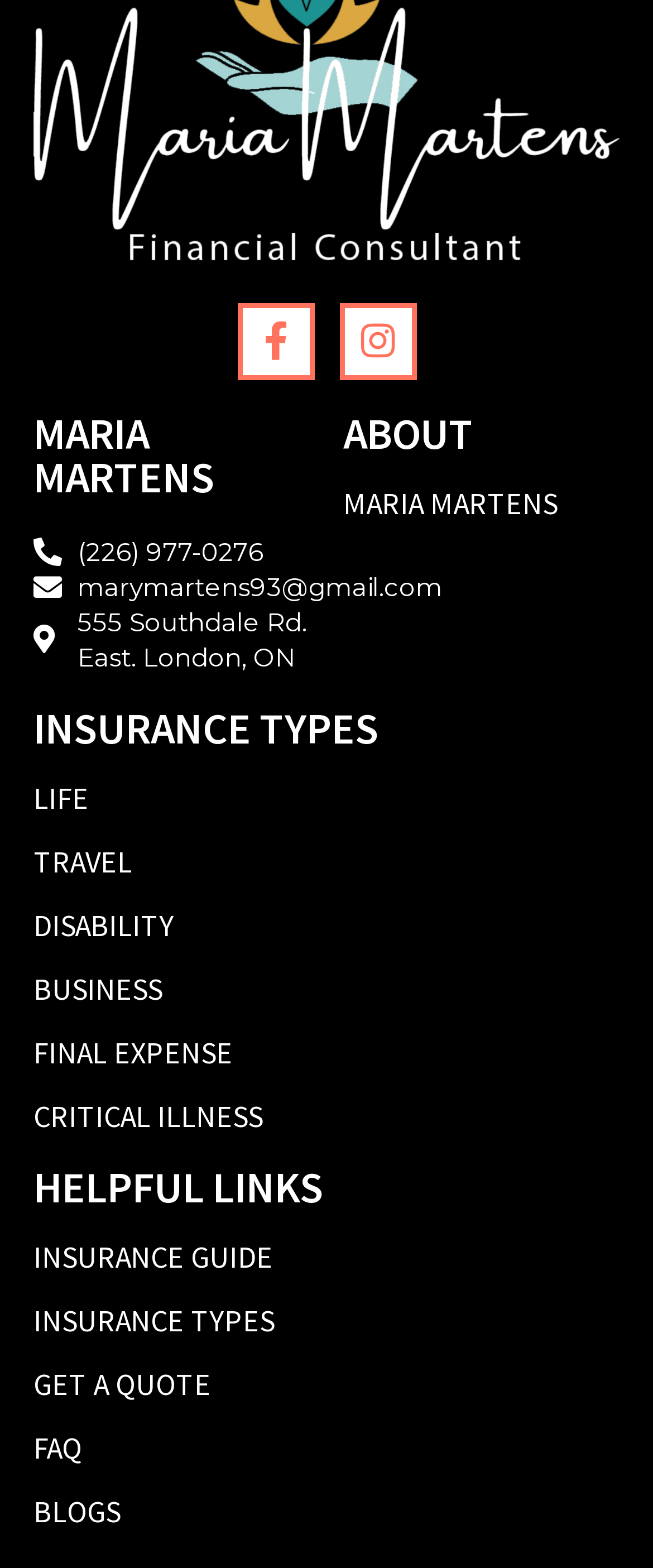Determine the bounding box coordinates for the HTML element described here: "marymartens93@gmail.com".

[0.051, 0.363, 0.678, 0.385]